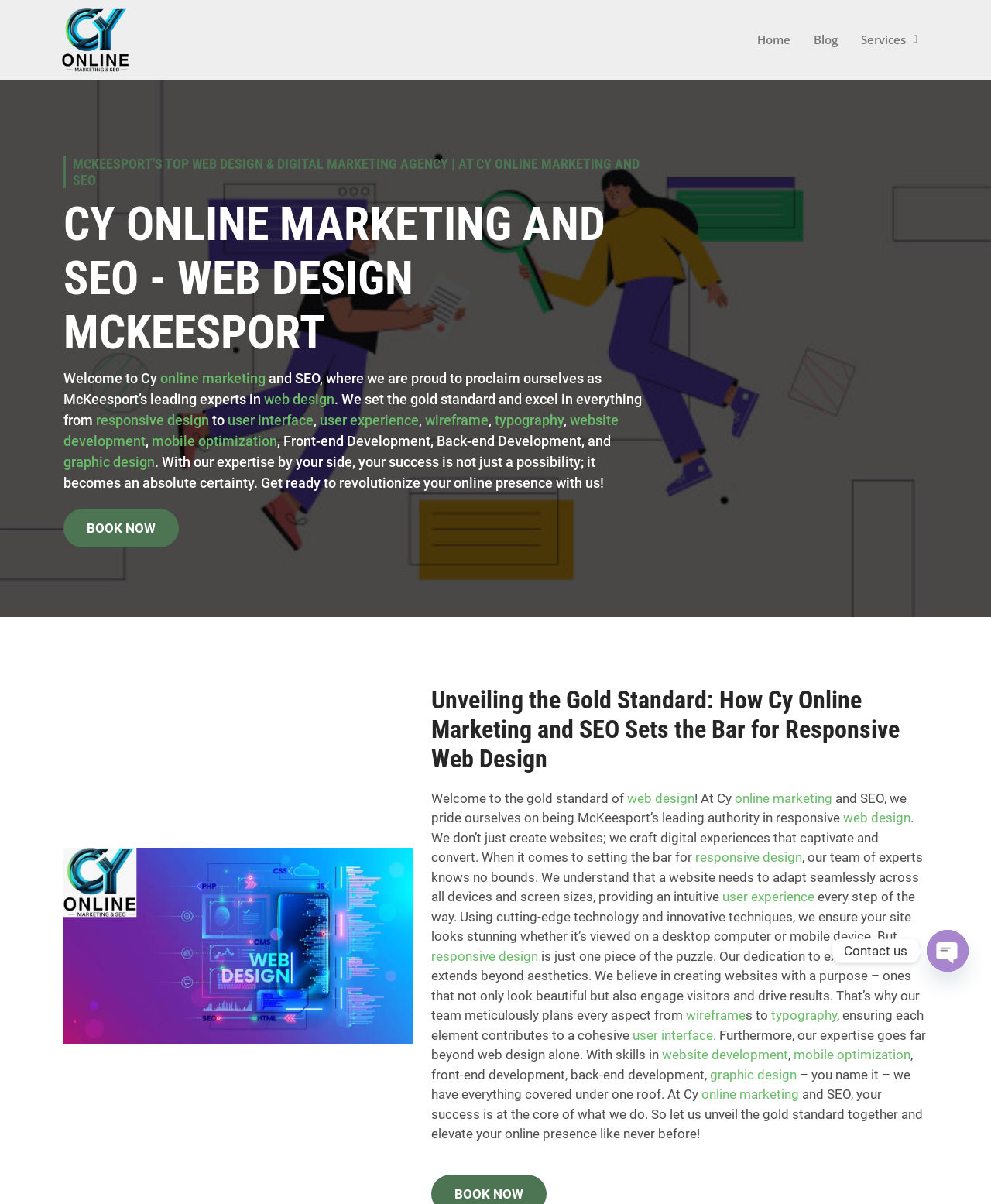Determine the bounding box coordinates of the clickable region to execute the instruction: "Read the blog". The coordinates should be four float numbers between 0 and 1, denoted as [left, top, right, bottom].

[0.809, 0.019, 0.857, 0.048]